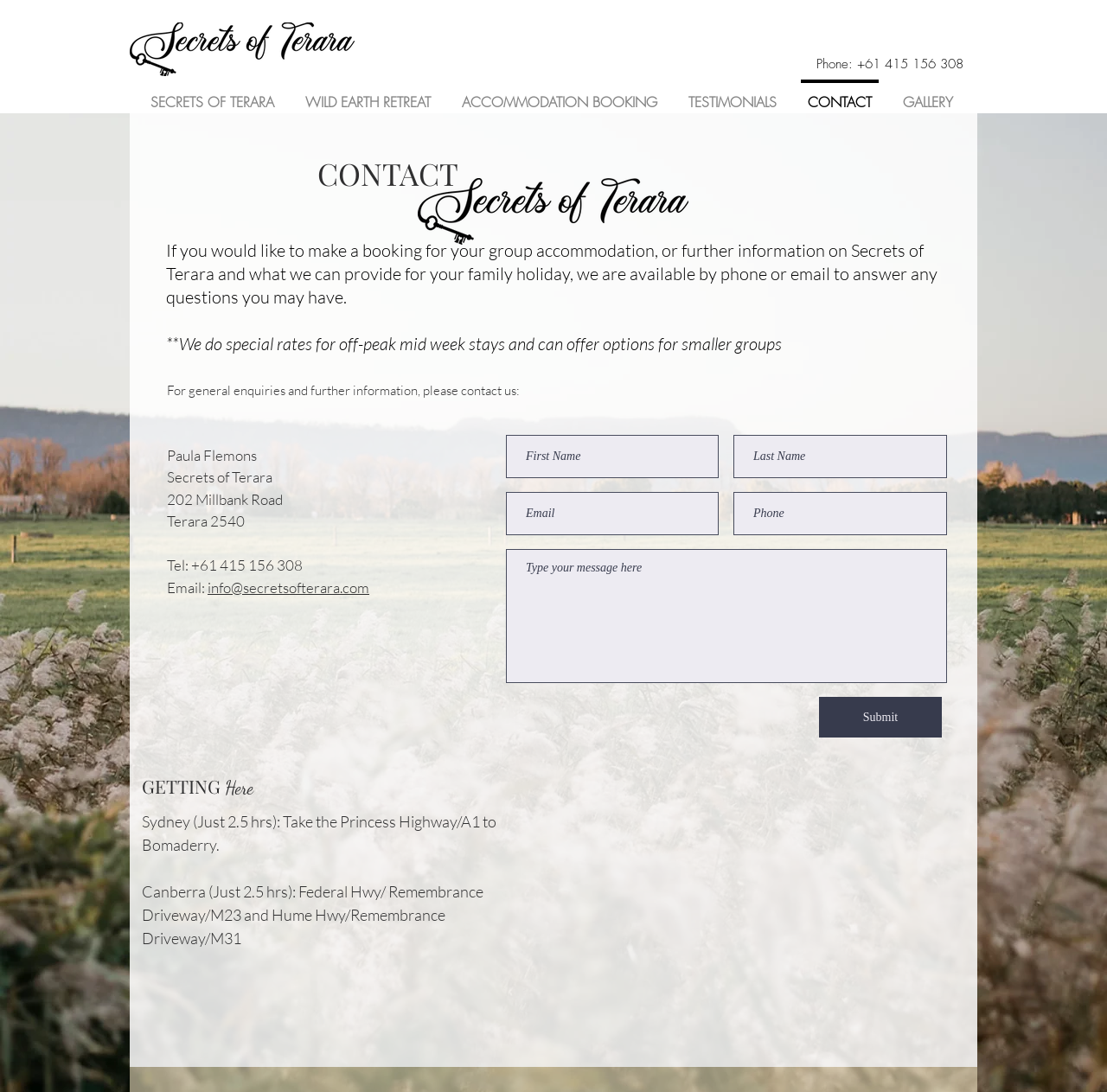Please identify the bounding box coordinates for the region that you need to click to follow this instruction: "Share on Facebook".

None